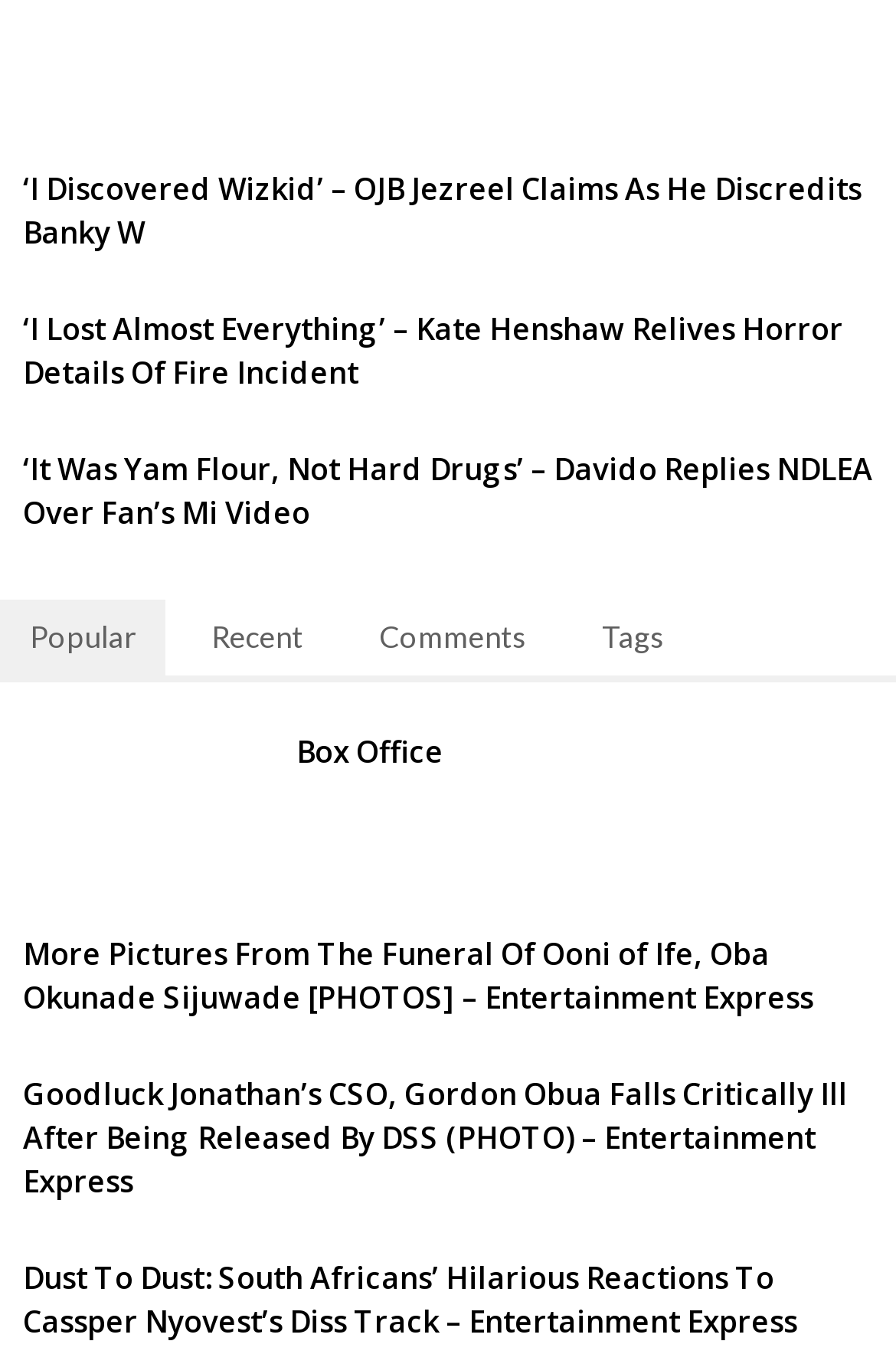What categories are available on this webpage?
Using the details shown in the screenshot, provide a comprehensive answer to the question.

By examining the links at the top of the webpage, I can see that there are four categories available: Popular, Recent, Comments, and Tags, which likely allow users to filter or sort the articles on the webpage.